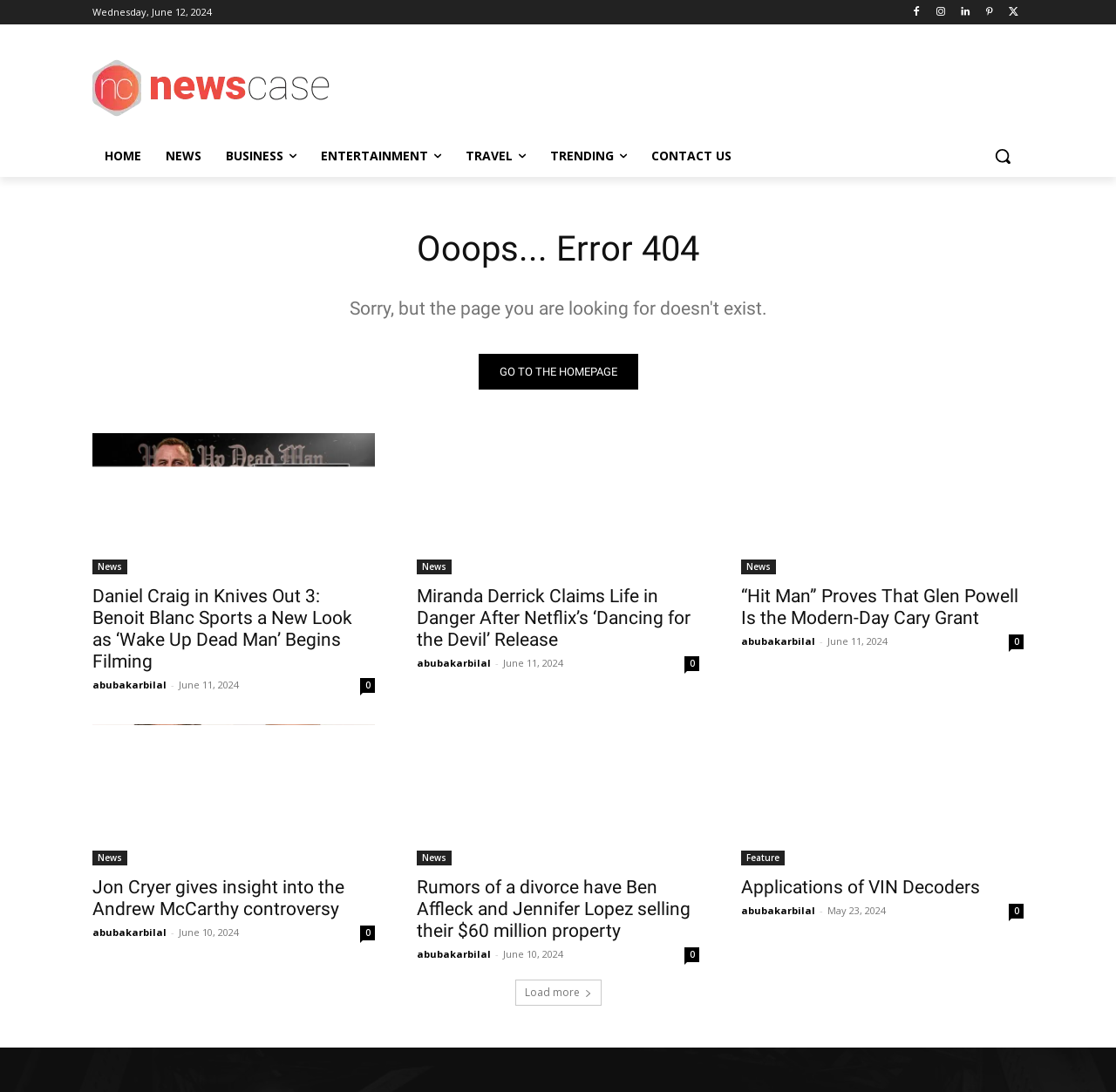Please identify the bounding box coordinates of the clickable area that will fulfill the following instruction: "Search for something". The coordinates should be in the format of four float numbers between 0 and 1, i.e., [left, top, right, bottom].

[0.88, 0.124, 0.917, 0.162]